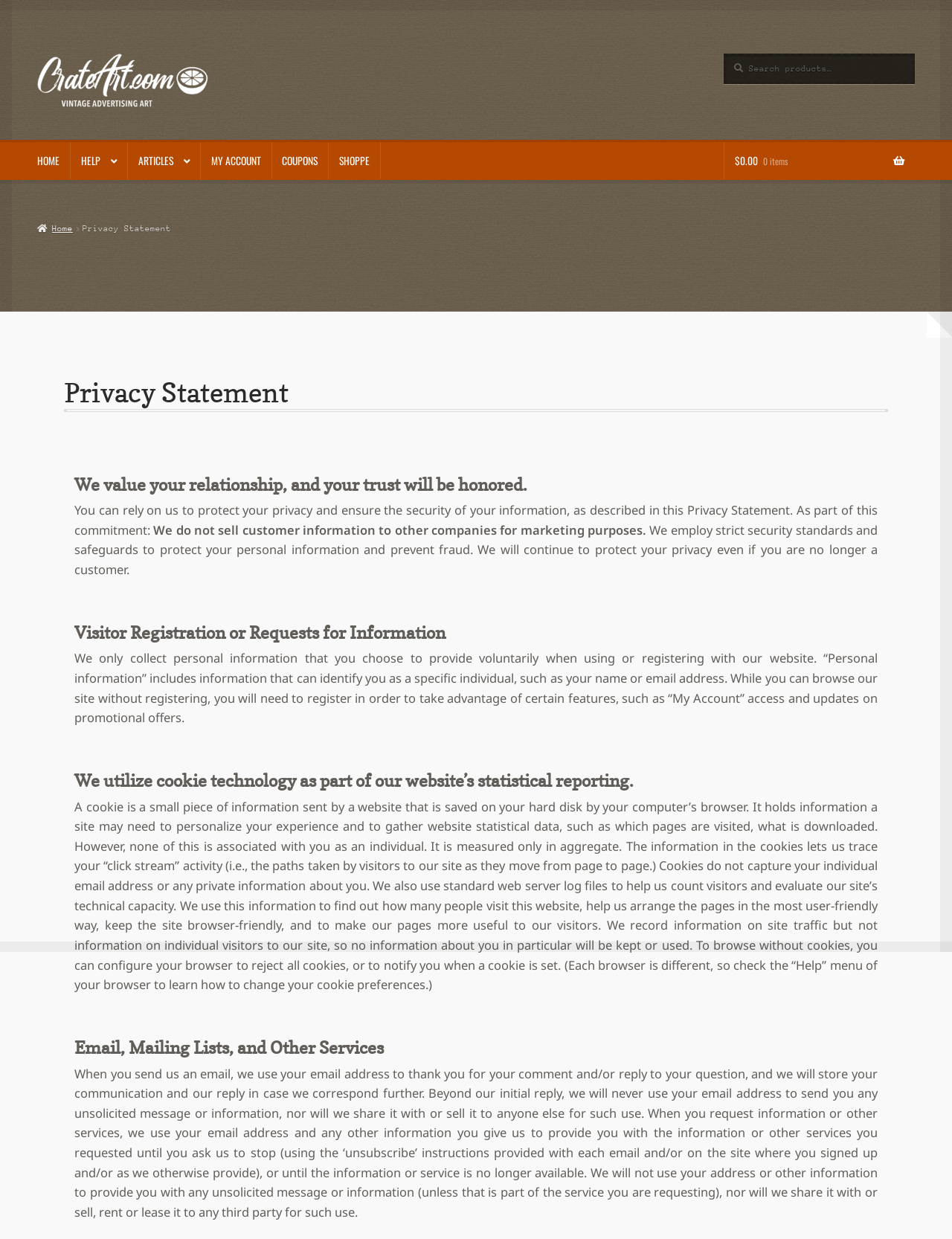What is the name of the website?
Using the picture, provide a one-word or short phrase answer.

Crate Art